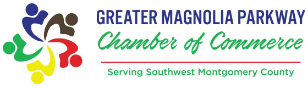What region does the organization serve?
Based on the visual, give a brief answer using one word or a short phrase.

Southwest Montgomery County